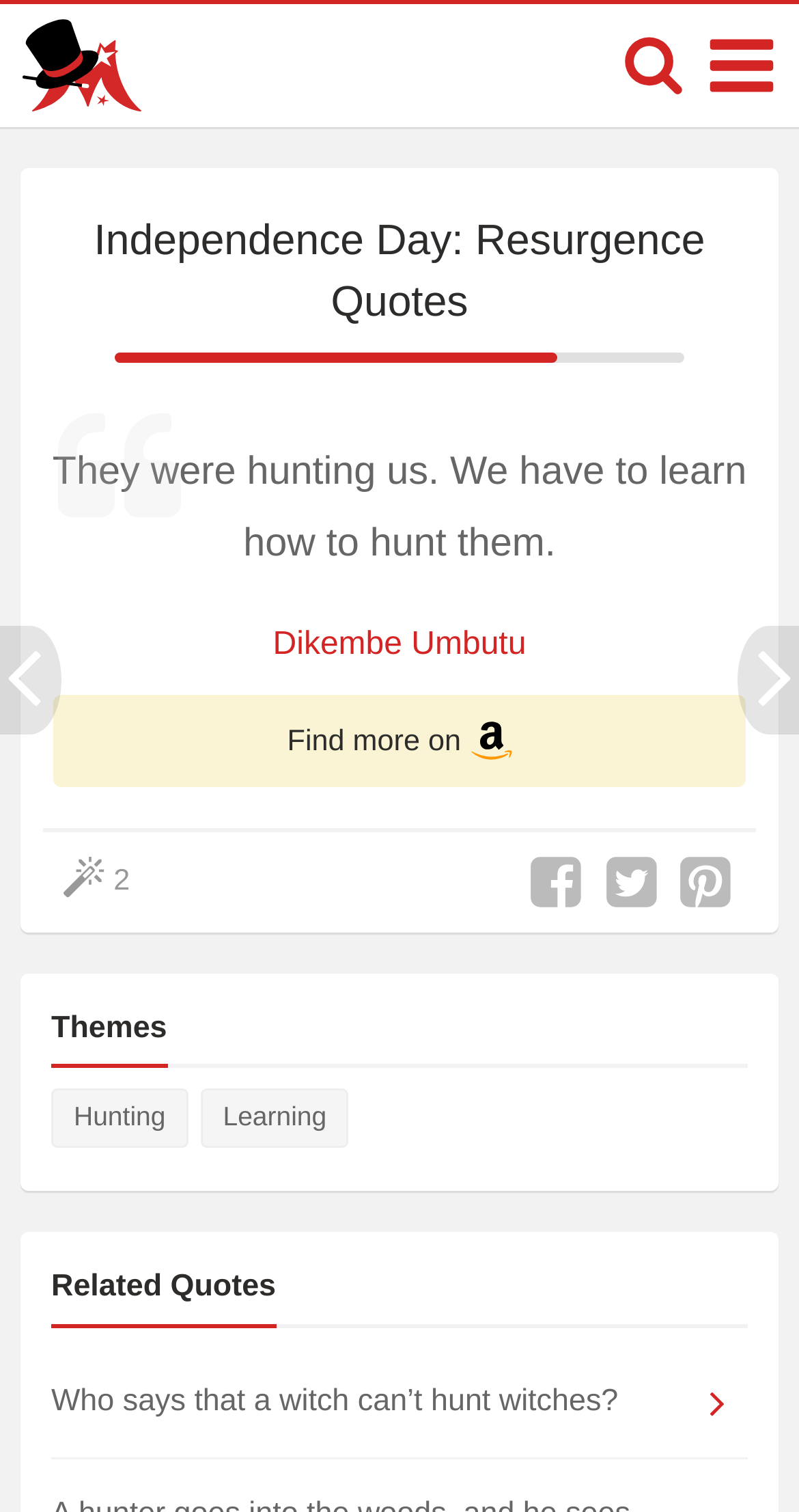Respond to the question below with a single word or phrase:
What is the name of the movie associated with the quote?

Independence Day: Resurgence